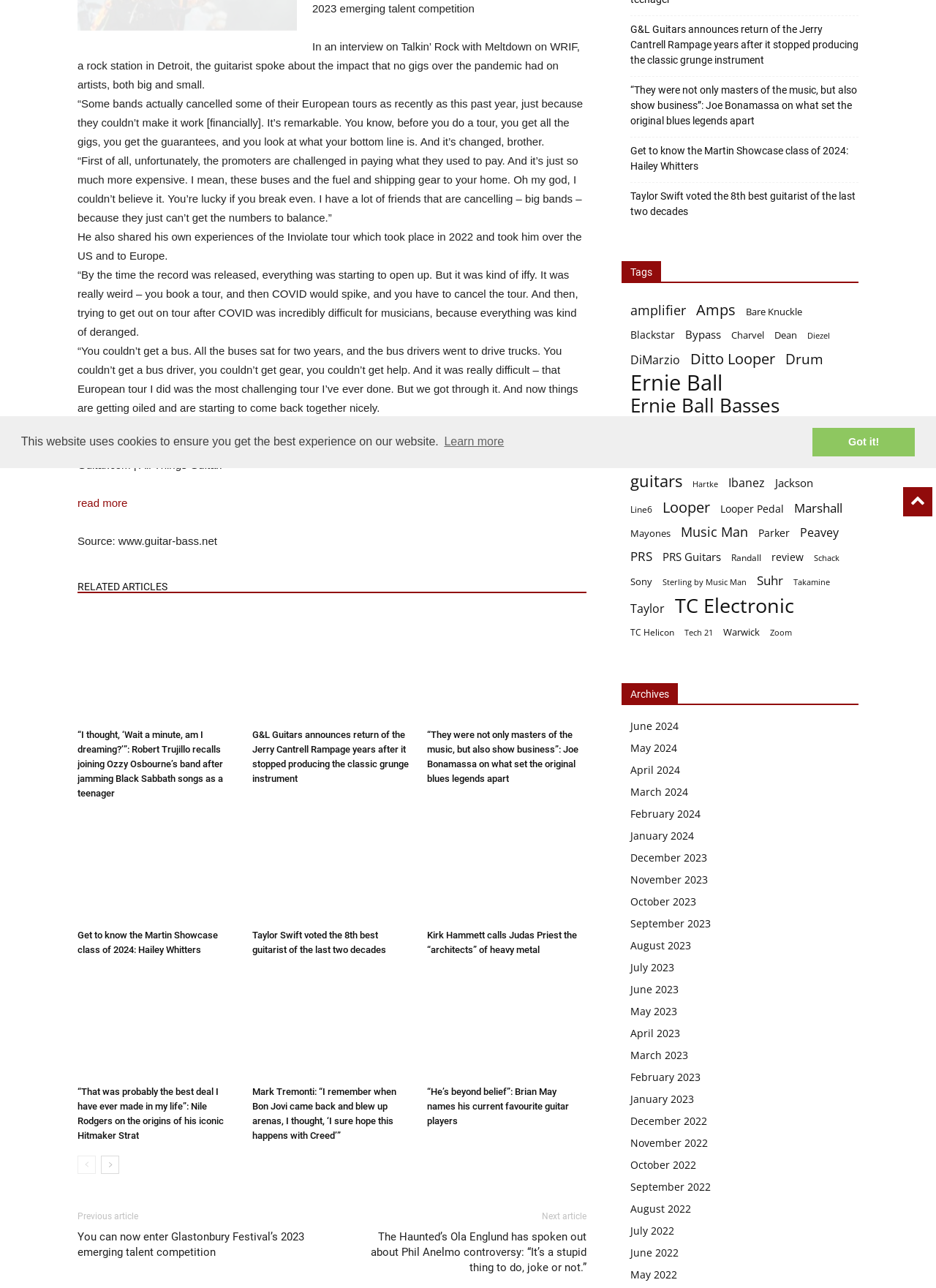Provide the bounding box coordinates of the HTML element described by the text: "December 2023". The coordinates should be in the format [left, top, right, bottom] with values between 0 and 1.

[0.673, 0.66, 0.755, 0.671]